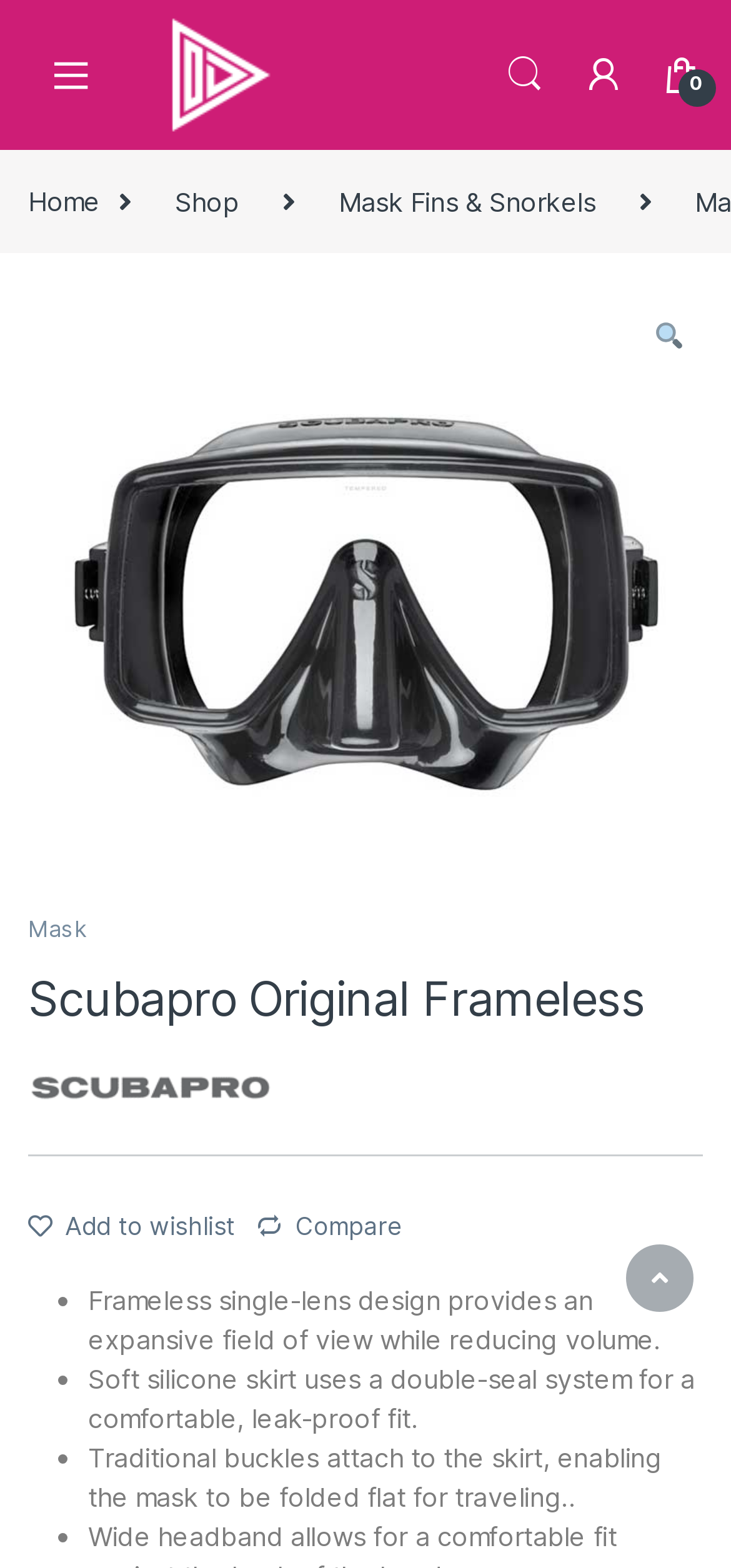Highlight the bounding box coordinates of the element that should be clicked to carry out the following instruction: "Go to home page". The coordinates must be given as four float numbers ranging from 0 to 1, i.e., [left, top, right, bottom].

[0.038, 0.118, 0.137, 0.138]